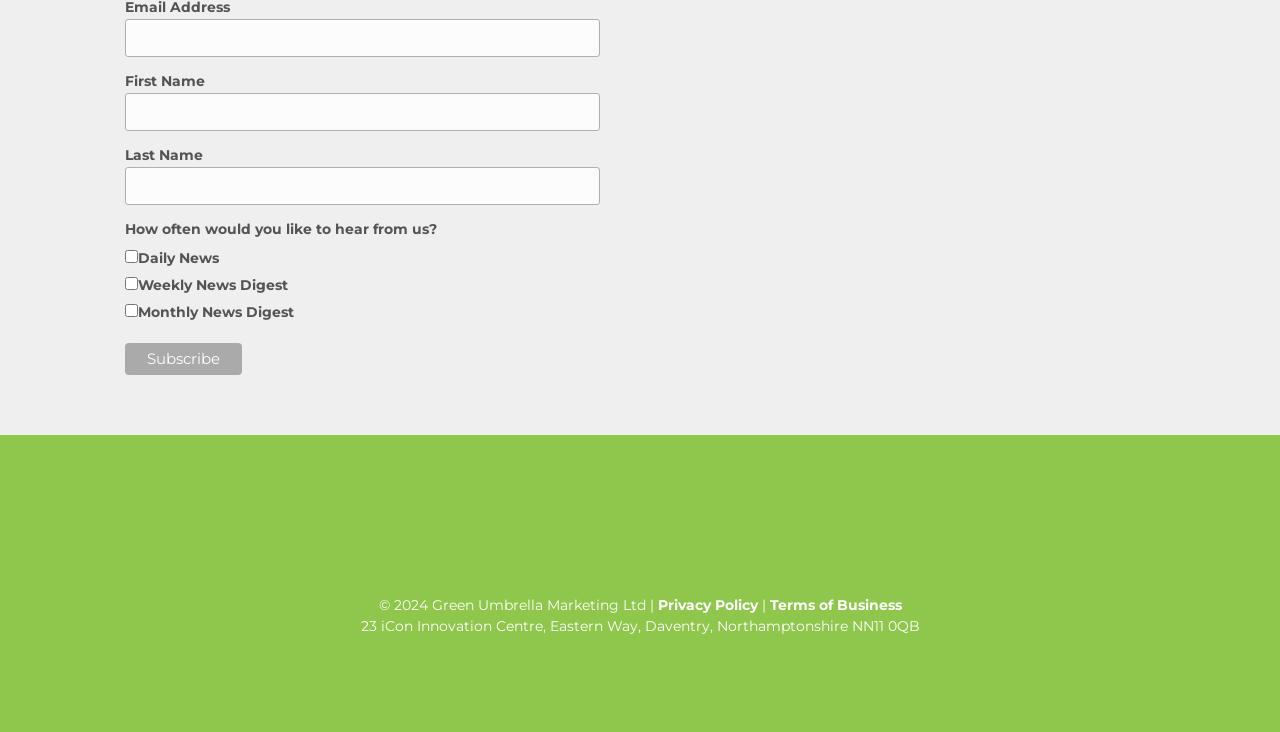What is the name of the award mentioned in the image link?
Can you offer a detailed and complete answer to this question?

The image link has a generic element with the text 'Members-Choice-Award-125', which suggests that it is the name of an award. The image is likely an award logo or badge.